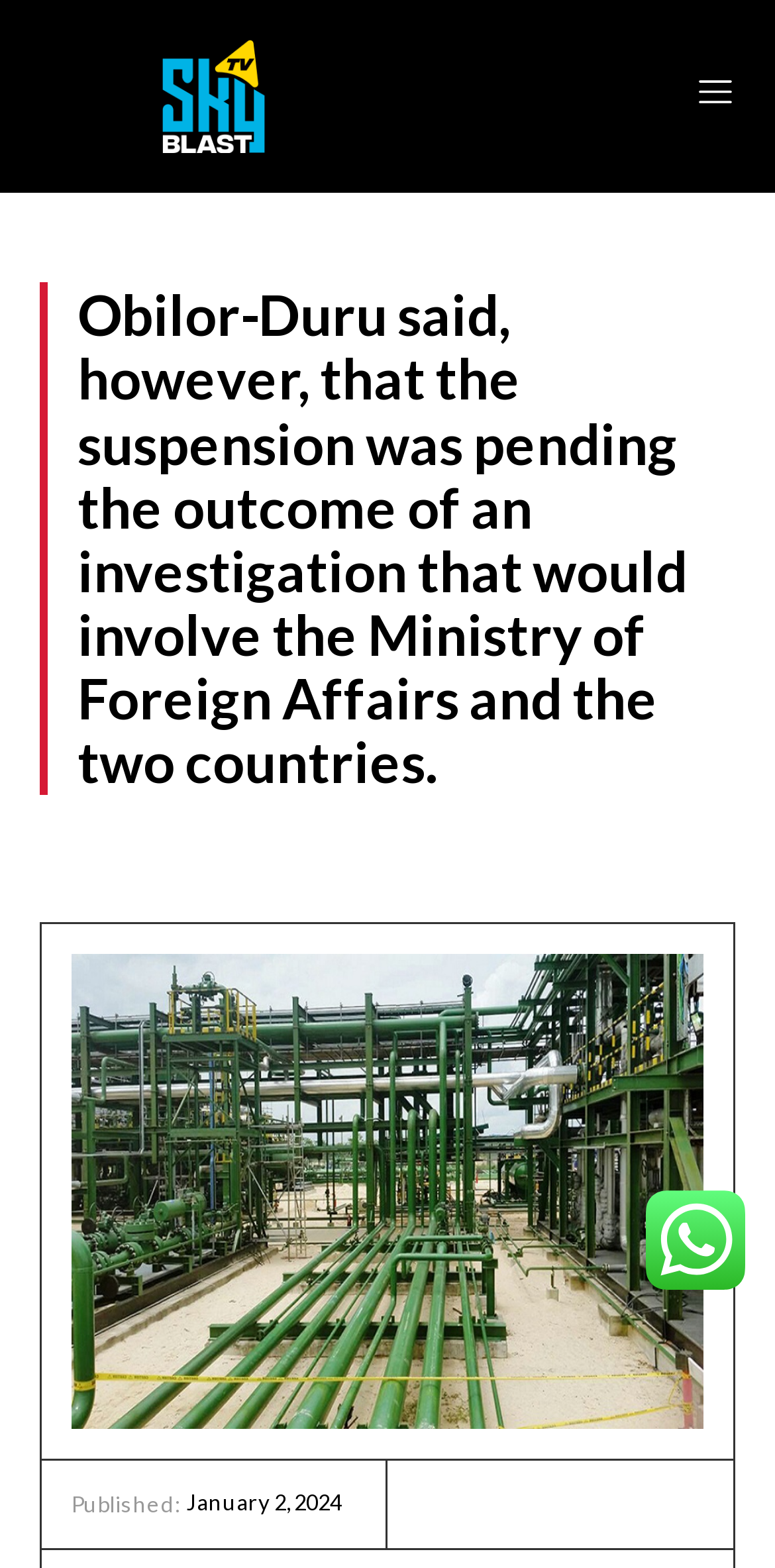Kindly respond to the following question with a single word or a brief phrase: 
What is the logo of this website?

Sky Blast TV